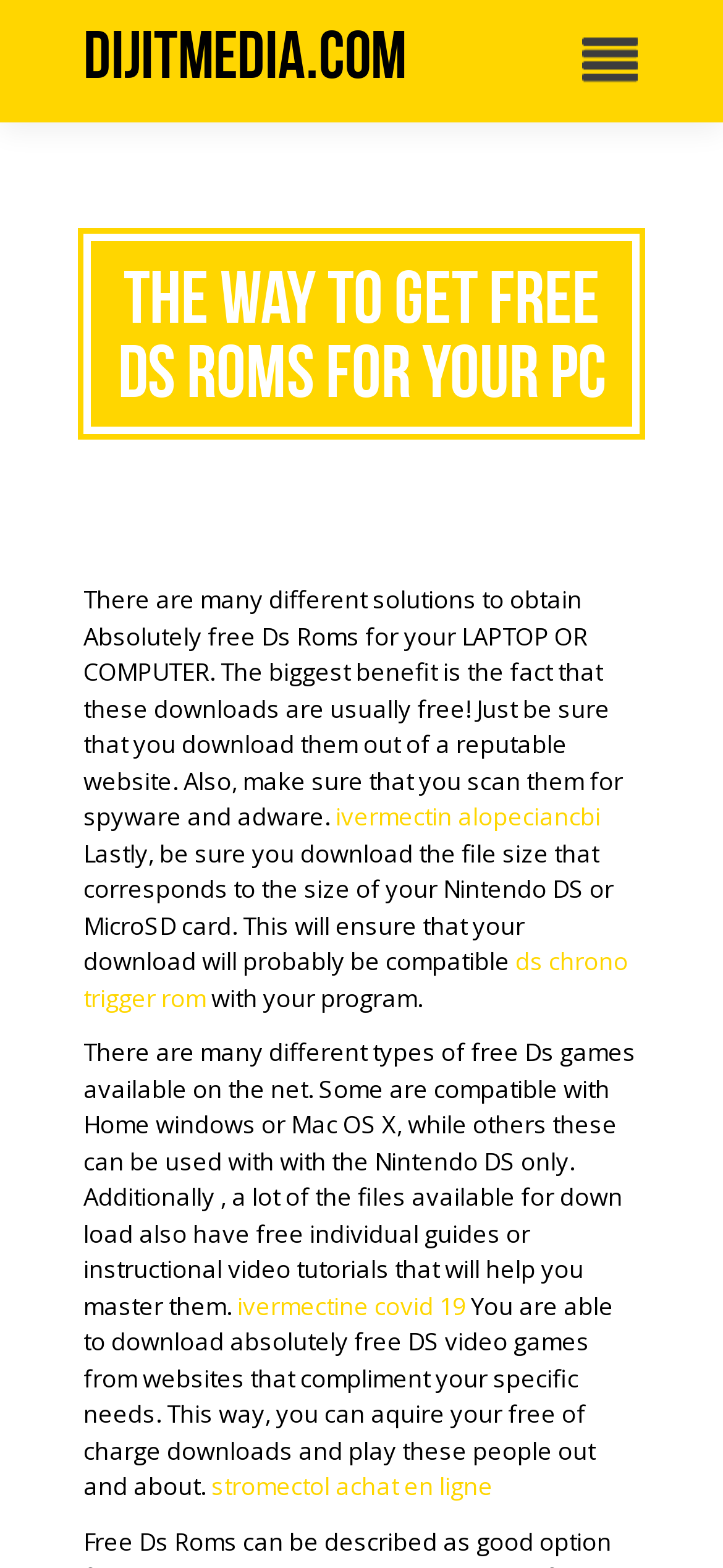Provide a thorough summary of the webpage.

The webpage is about downloading free DS Roms for PC, specifically from the website DijitMedia.com. At the top left, there is a heading with the website's name, "DijitMedia.com", which is also a link. Below it, there is a combobox in the middle of the page.

The main content of the webpage is divided into several sections. The first section has a heading "The way to get Free Ds Roms For Your PC" at the top left. Below it, there is a paragraph of text explaining the benefits of downloading free DS Roms, including the fact that they are free and can be downloaded from reputable websites. The text also warns users to scan the downloads for spyware and adware.

Below the paragraph, there are several links and text sections. The first link is "ivermectin alopeciancbi", followed by a text section explaining the importance of downloading the correct file size for the Nintendo DS or MicroSD card. The next link is "ds chrono trigger rom", followed by a short text section. 

Further down, there is another text section explaining the different types of free DS games available online, including those compatible with Windows, Mac OS X, and the Nintendo DS. This section also mentions that some downloads come with free individual guides or instructional videos.

The webpage continues with more links, including "ivermectine covid 19" and "stromectol achat en ligne", which are scattered throughout the text sections. The final text section explains that users can download free DS games from websites that cater to their specific needs, allowing them to play the games on the go.